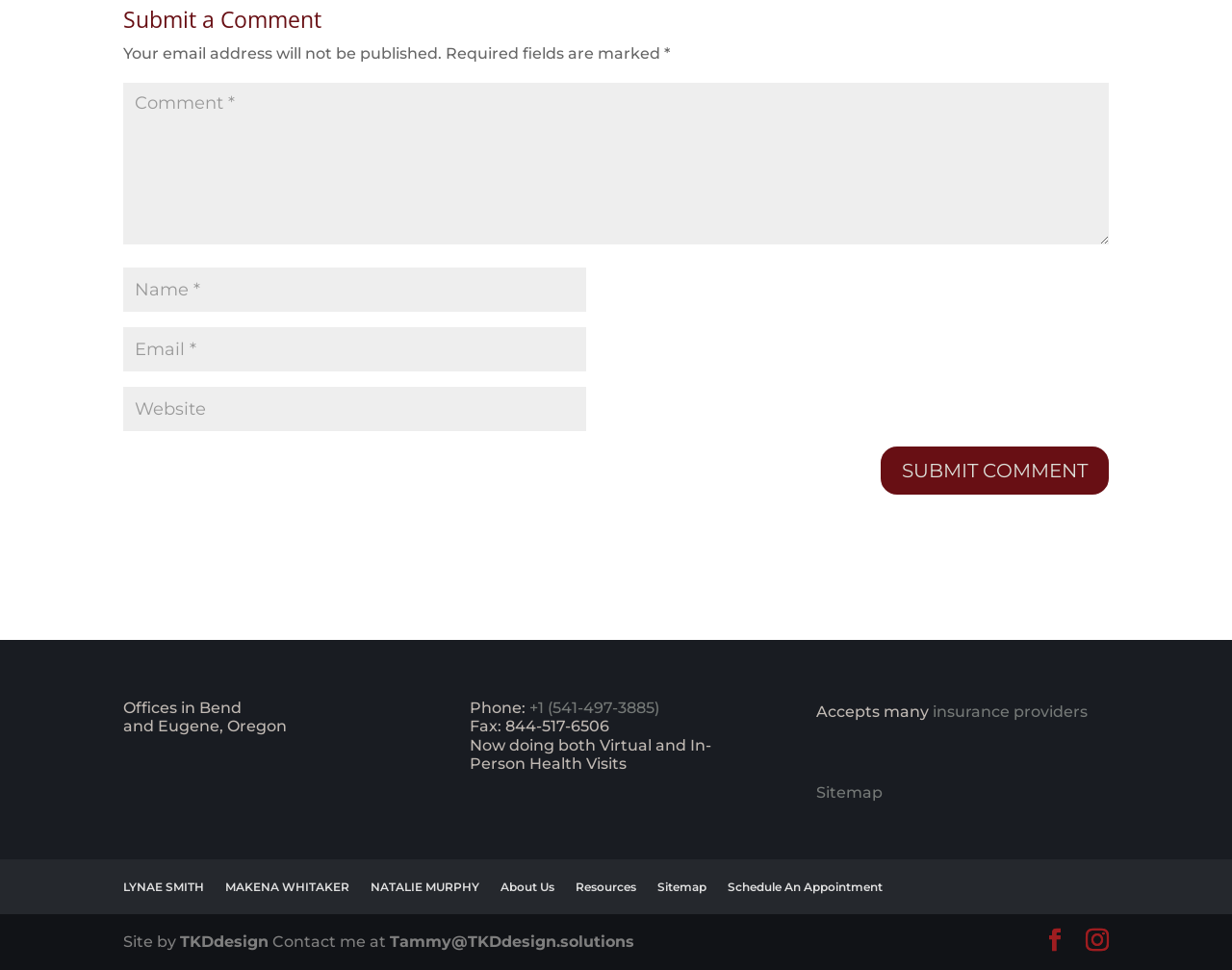Please give a concise answer to this question using a single word or phrase: 
How many links are there in the footer?

7